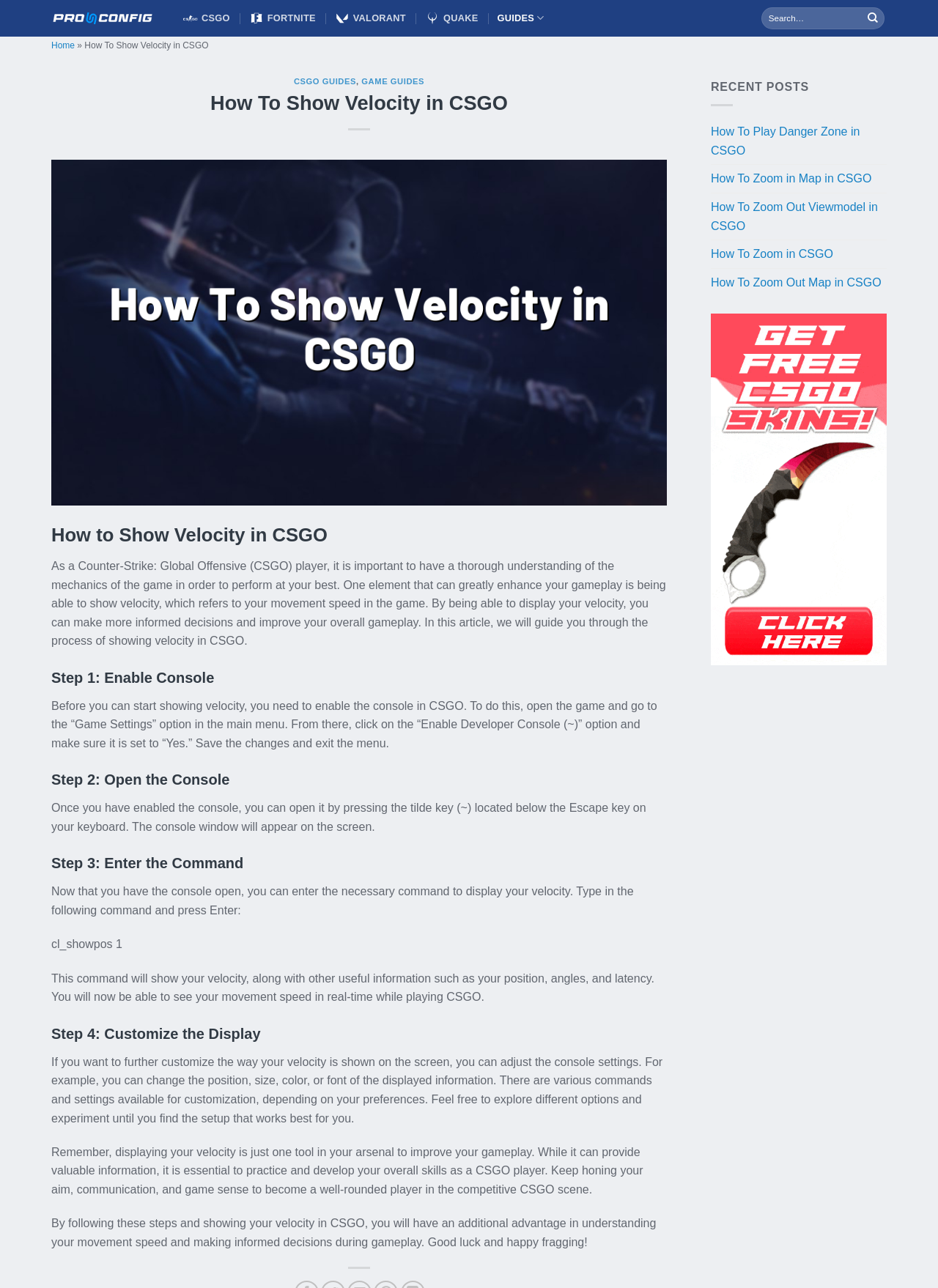Locate and extract the text of the main heading on the webpage.

How To Show Velocity in CSGO